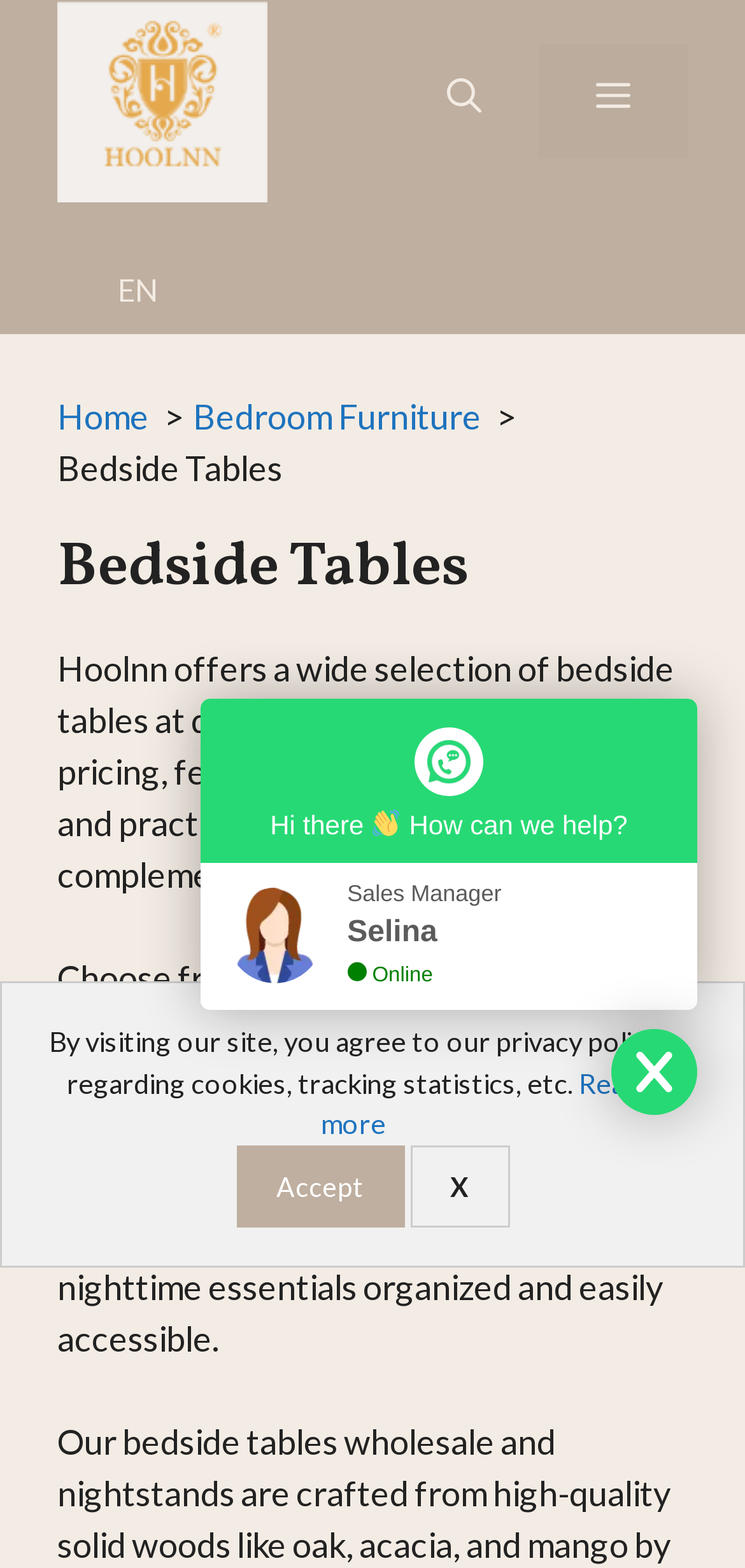What is the purpose of the button 'Open search'?
Using the image as a reference, answer the question in detail.

The button 'Open search' is located in the navigation section, and its purpose is to open a search function, allowing users to search for specific products or content on the website.